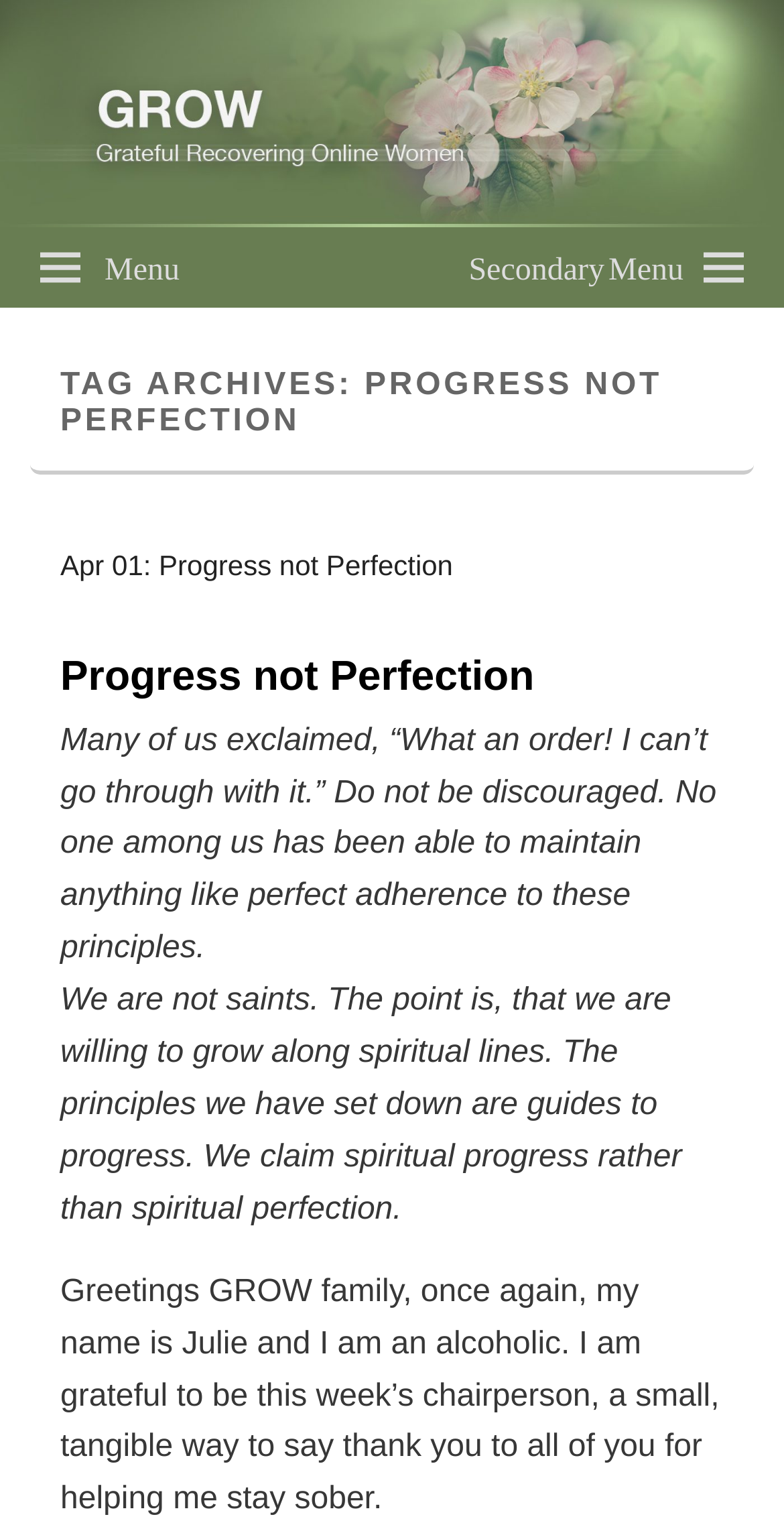Reply to the question below using a single word or brief phrase:
What is the topic of the article?

Progress not Perfection